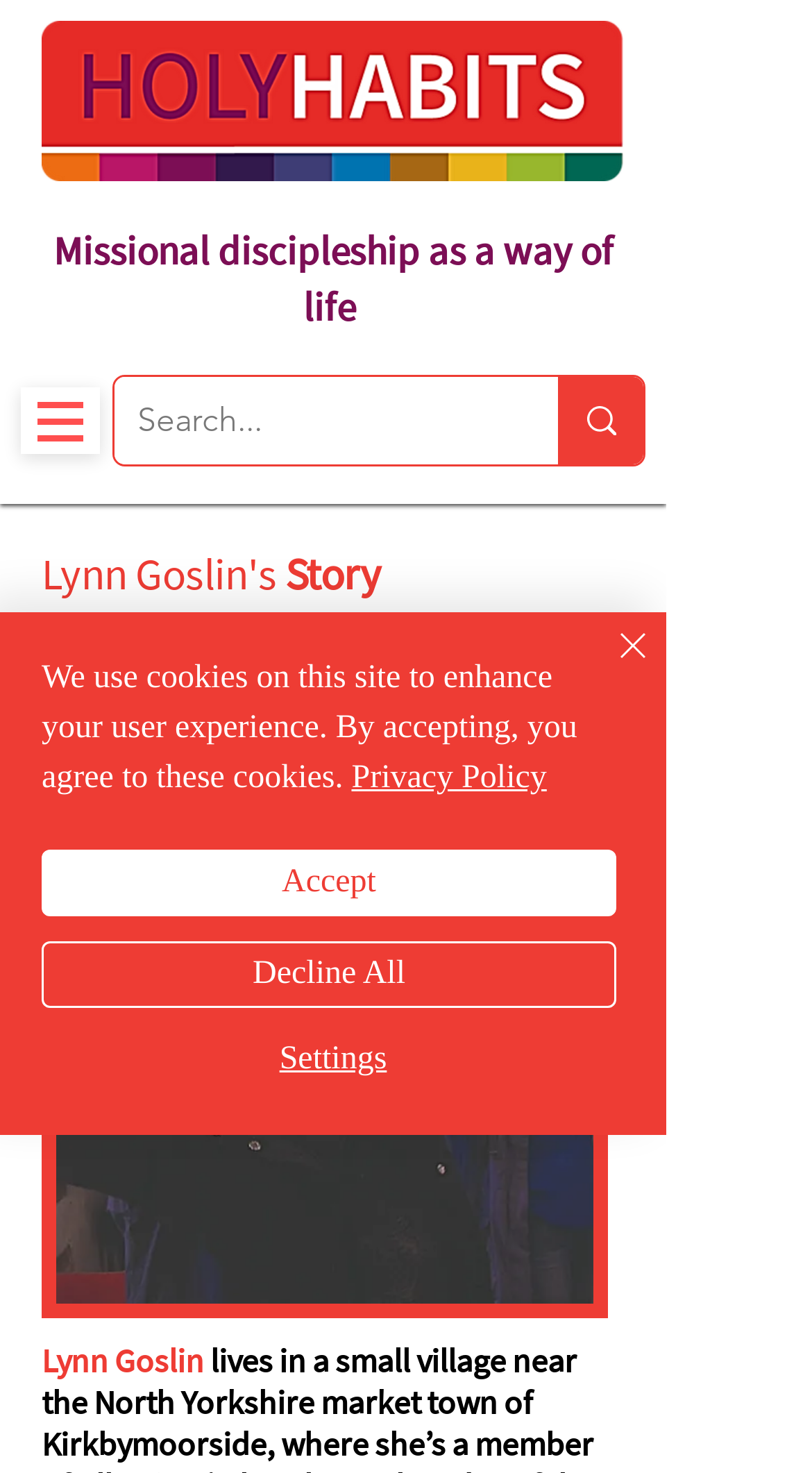What is the logo of the website?
Refer to the screenshot and respond with a concise word or phrase.

Holy Habits logo